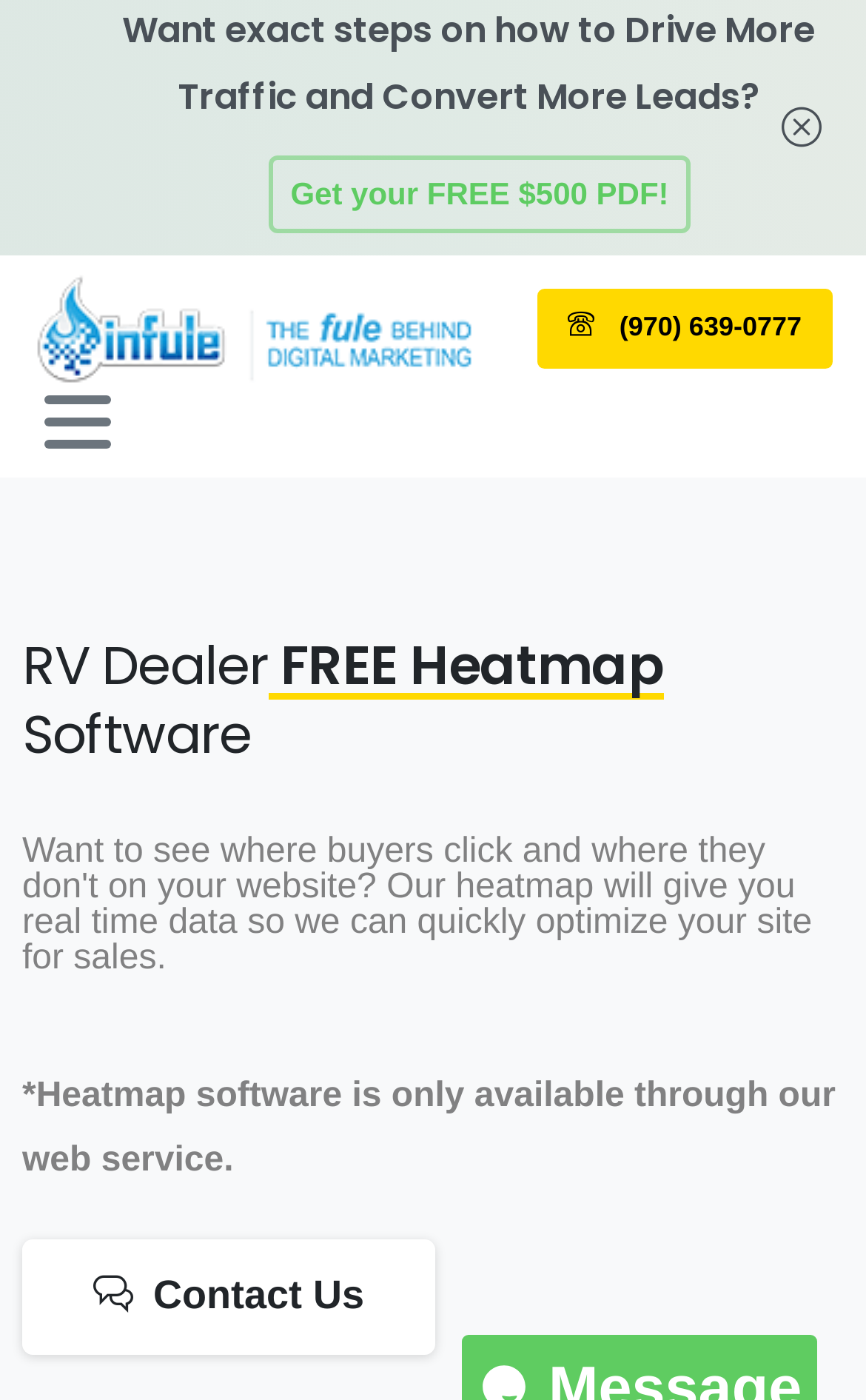What is the phone number to contact?
Using the information presented in the image, please offer a detailed response to the question.

I found the phone number by looking at the link element with the OCR text ' (970) 639-0777' which is located at the coordinates [0.619, 0.206, 0.962, 0.263]. This suggests that this is a contact information section, and the phone number is (970) 639-0777.